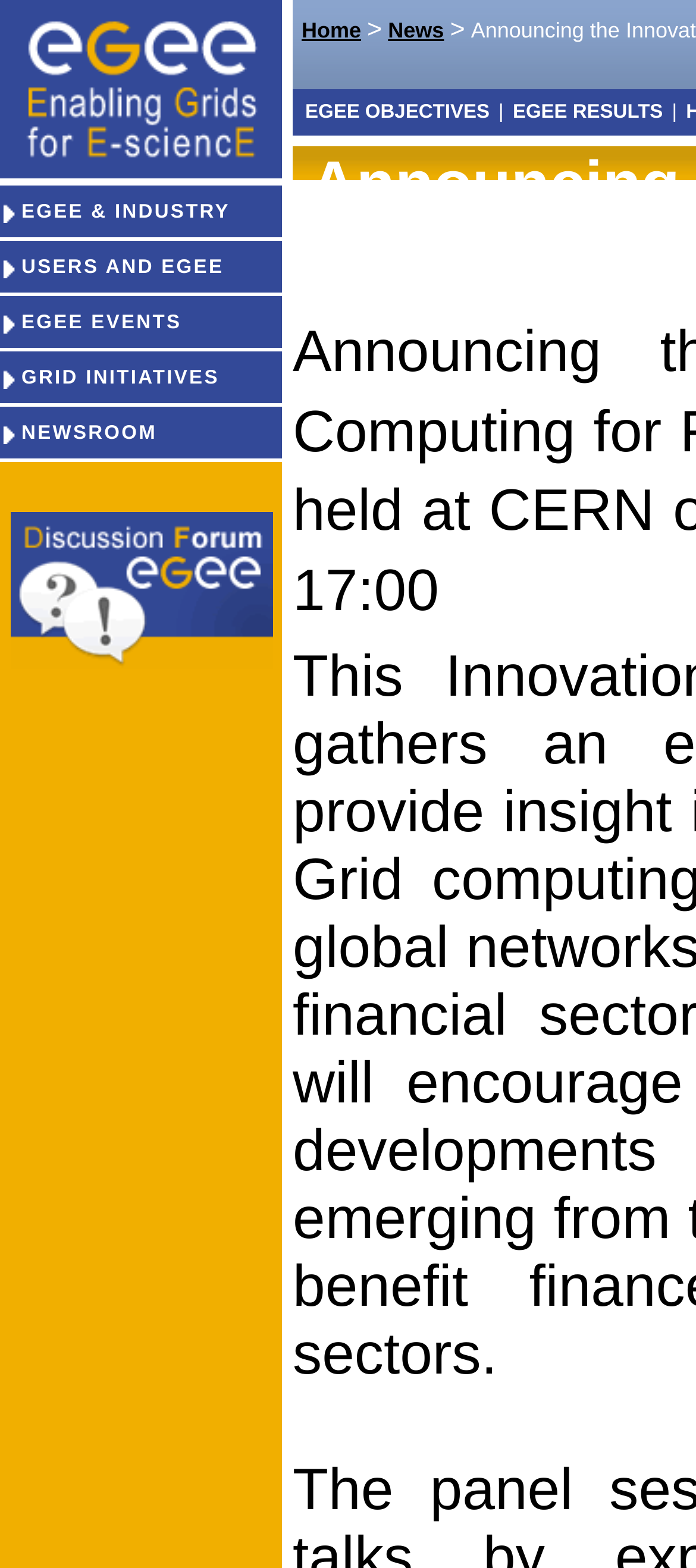How many collapse links are there?
Look at the screenshot and respond with a single word or phrase.

5